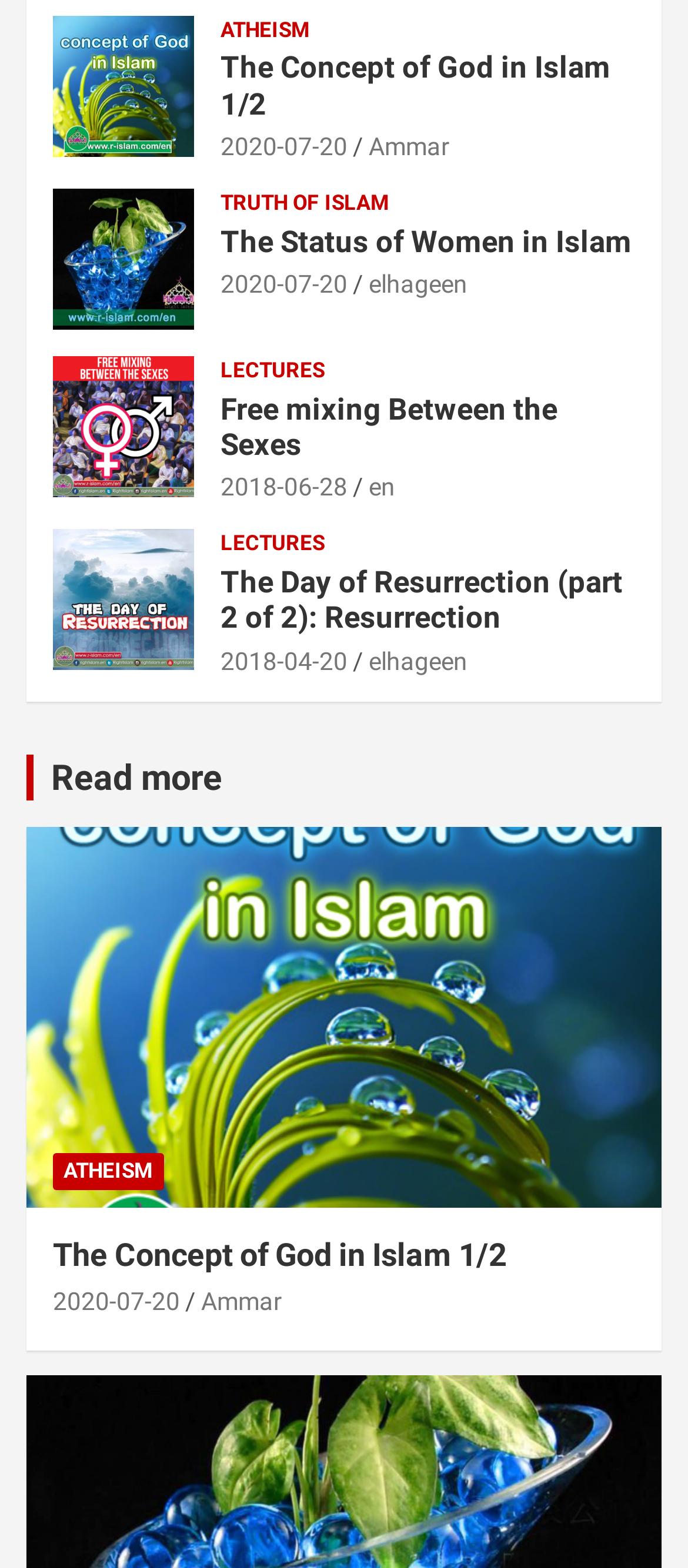Point out the bounding box coordinates of the section to click in order to follow this instruction: "Click on the link to read more".

[0.074, 0.483, 0.323, 0.51]